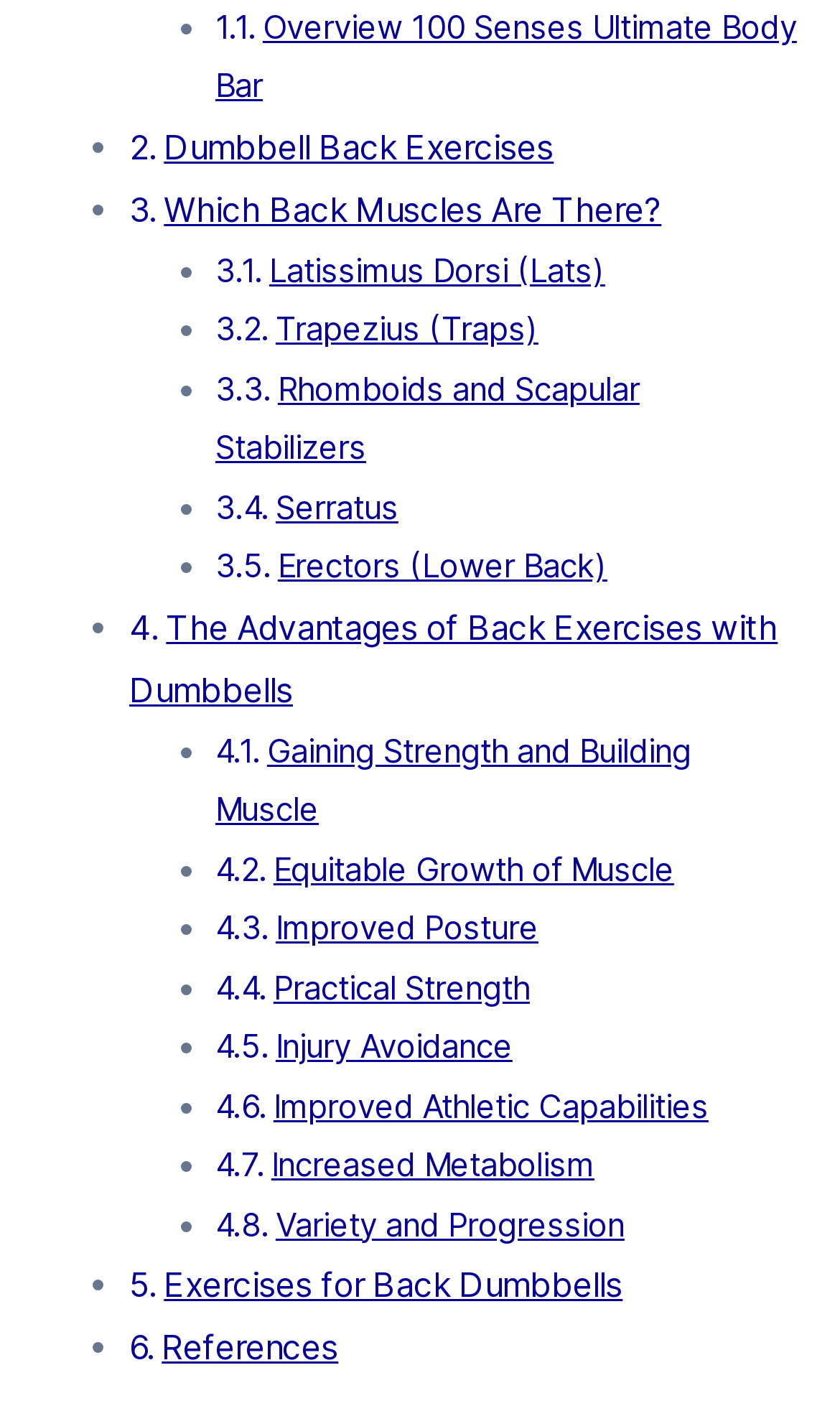How many back muscles are mentioned on this webpage?
Please interpret the details in the image and answer the question thoroughly.

The webpage lists seven back muscles: Latissimus Dorsi (Lats), Trapezius (Traps), Rhomboids and Scapular Stabilizers, Serratus, Erectors (Lower Back), and two others mentioned in the links.